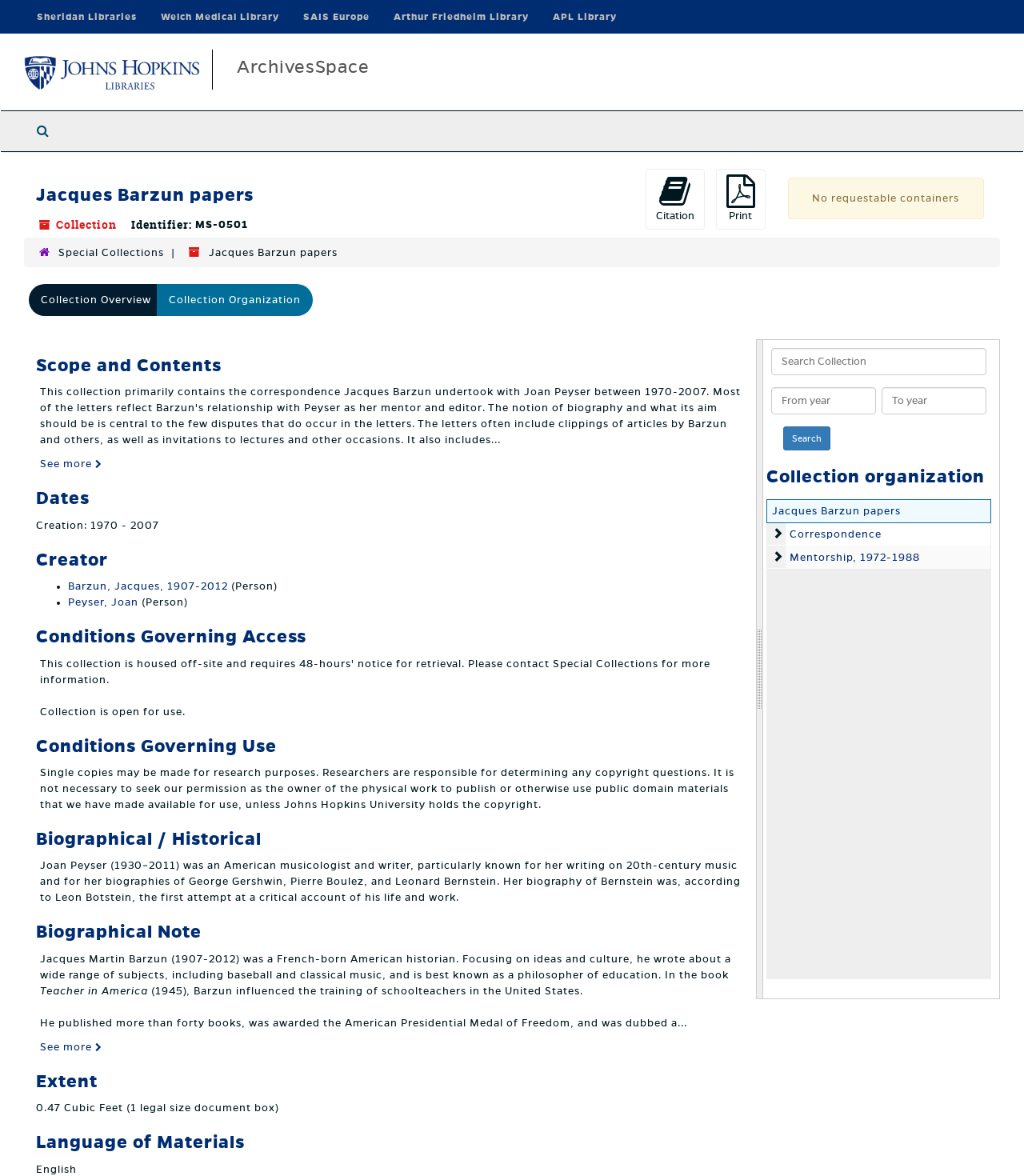Find and specify the bounding box coordinates that correspond to the clickable region for the instruction: "Search the archives".

[0.024, 0.095, 0.06, 0.129]